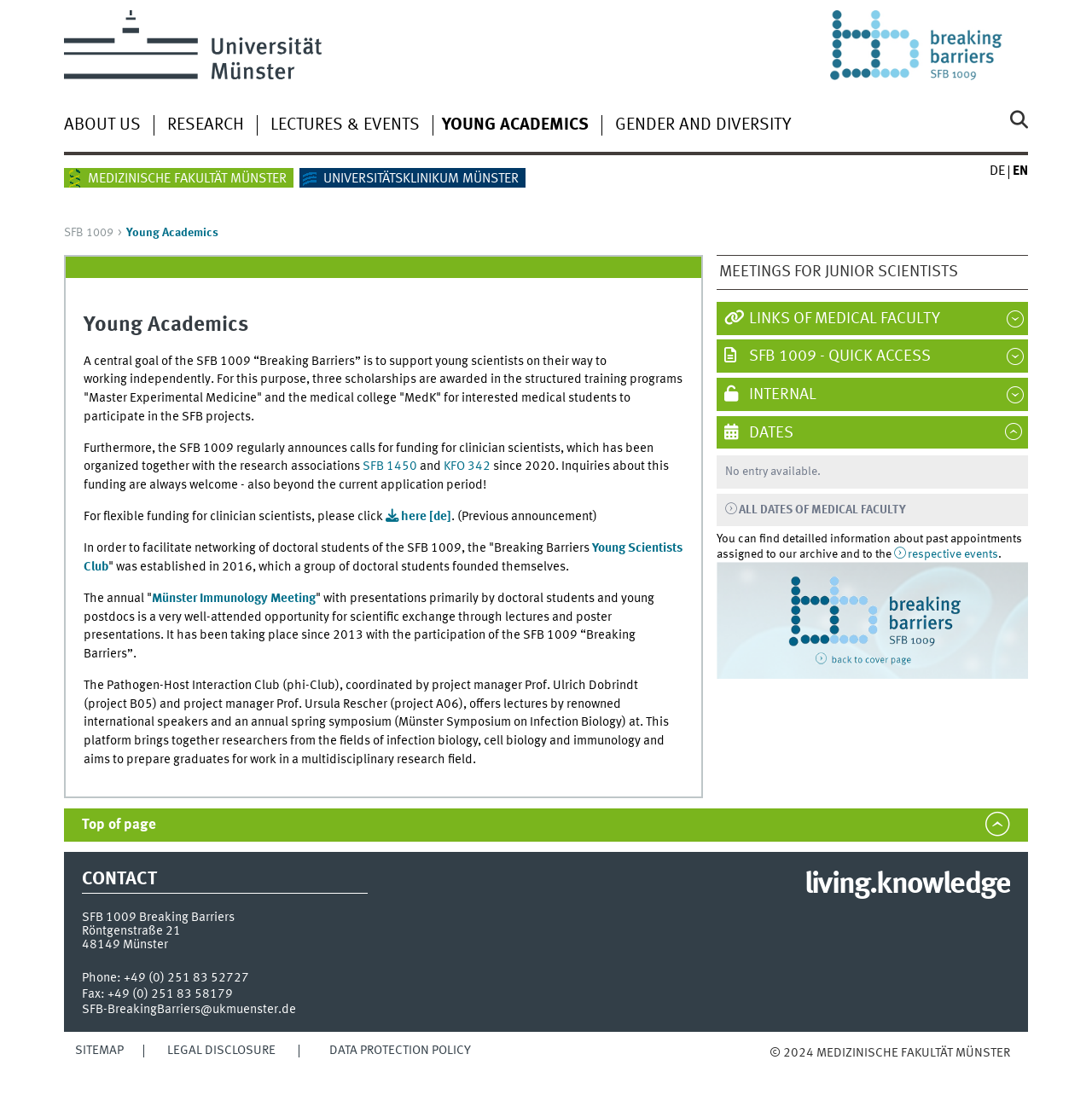Please provide the bounding box coordinates for the element that needs to be clicked to perform the following instruction: "Click the 'Young Scientists Club' link". The coordinates should be given as four float numbers between 0 and 1, i.e., [left, top, right, bottom].

[0.076, 0.487, 0.625, 0.516]